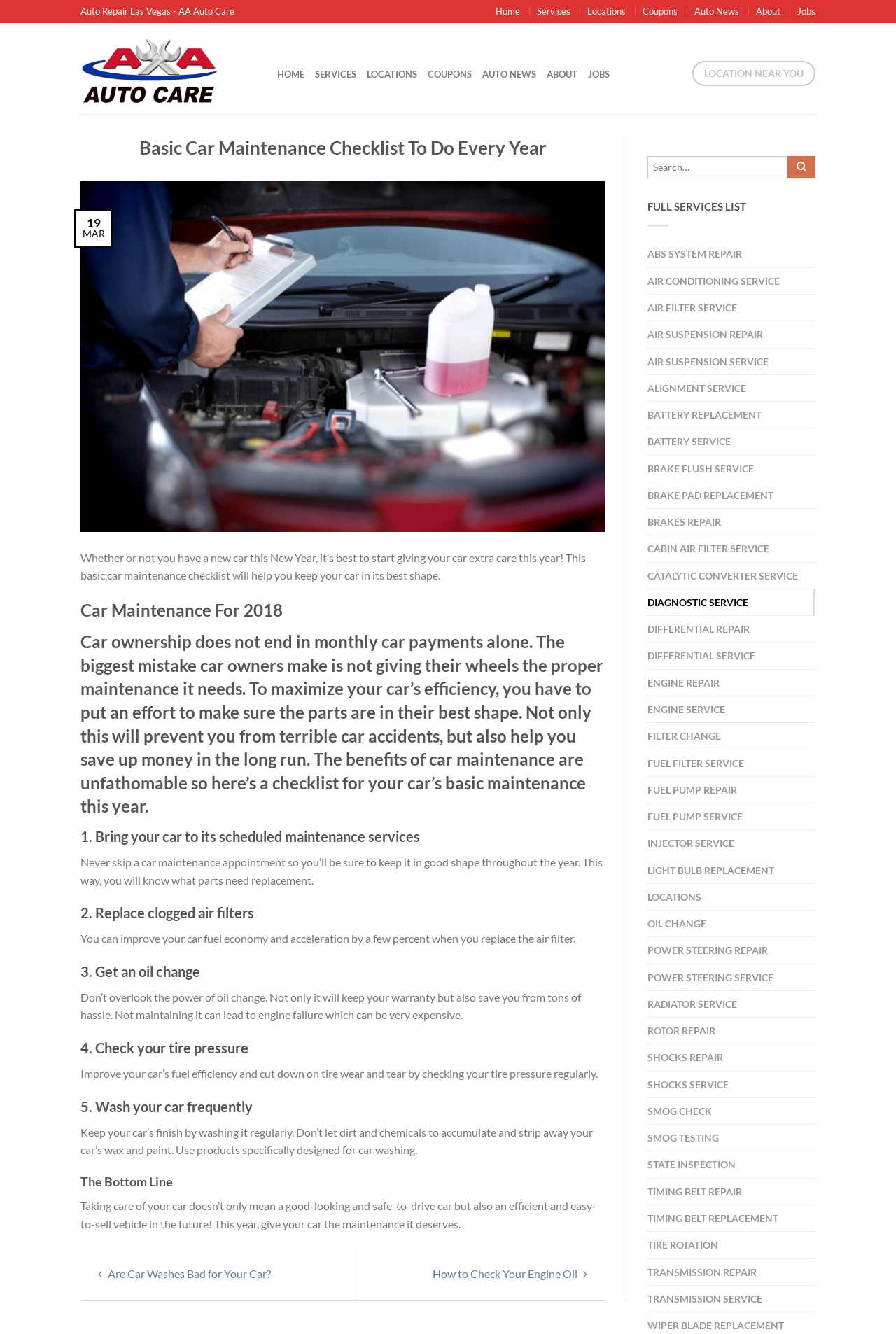Describe all significant elements and features of the webpage.

This webpage is about basic car maintenance and provides a checklist for car owners to follow throughout the year. At the top, there is a navigation menu with links to "Home", "Services", "Locations", "Coupons", "Auto News", "About", and "Jobs". Below the navigation menu, there is a logo and a search bar.

The main content of the webpage is an article that provides a checklist for basic car maintenance. The article is divided into sections, each with a heading and a brief description. The sections include "Car Maintenance For 2018", "1. Bring your car to its scheduled maintenance services", "2. Replace clogged air filters", "3. Get an oil change", "4. Check your tire pressure", and "5. Wash your car frequently". Each section provides a brief explanation of the importance of the maintenance task and how it can benefit the car owner.

On the right side of the webpage, there is a list of full services offered by the company, including "ABS System Repair", "Air Conditioning Service", "Air Filter Service", and many others. There are 34 services listed in total.

At the bottom of the webpage, there are two links to related articles, "Are Car Washes Bad for Your Car?" and "How to Check Your Engine Oil".